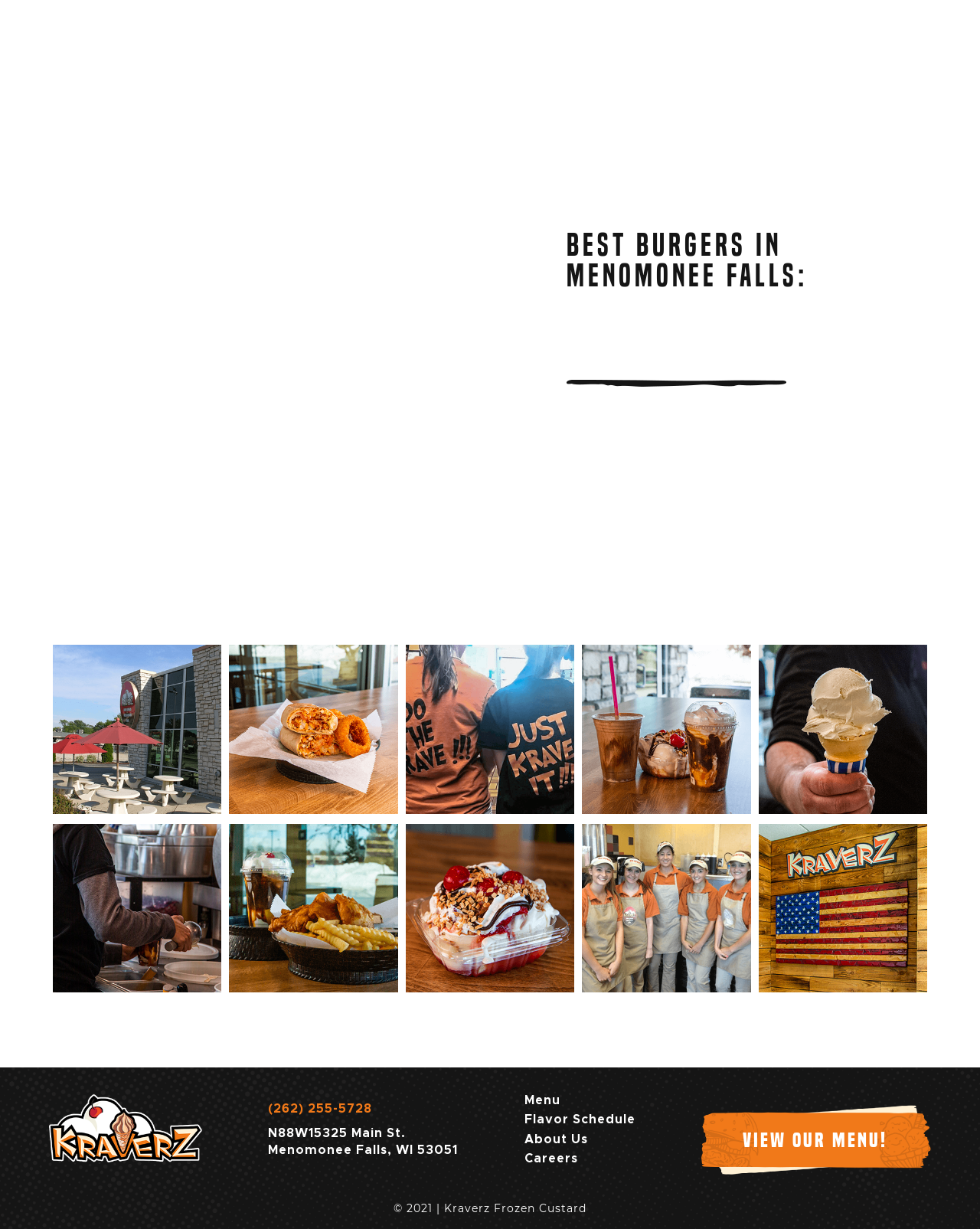Determine the bounding box for the HTML element described here: "Careers". The coordinates should be given as [left, top, right, bottom] with each number being a float between 0 and 1.

[0.535, 0.935, 0.648, 0.951]